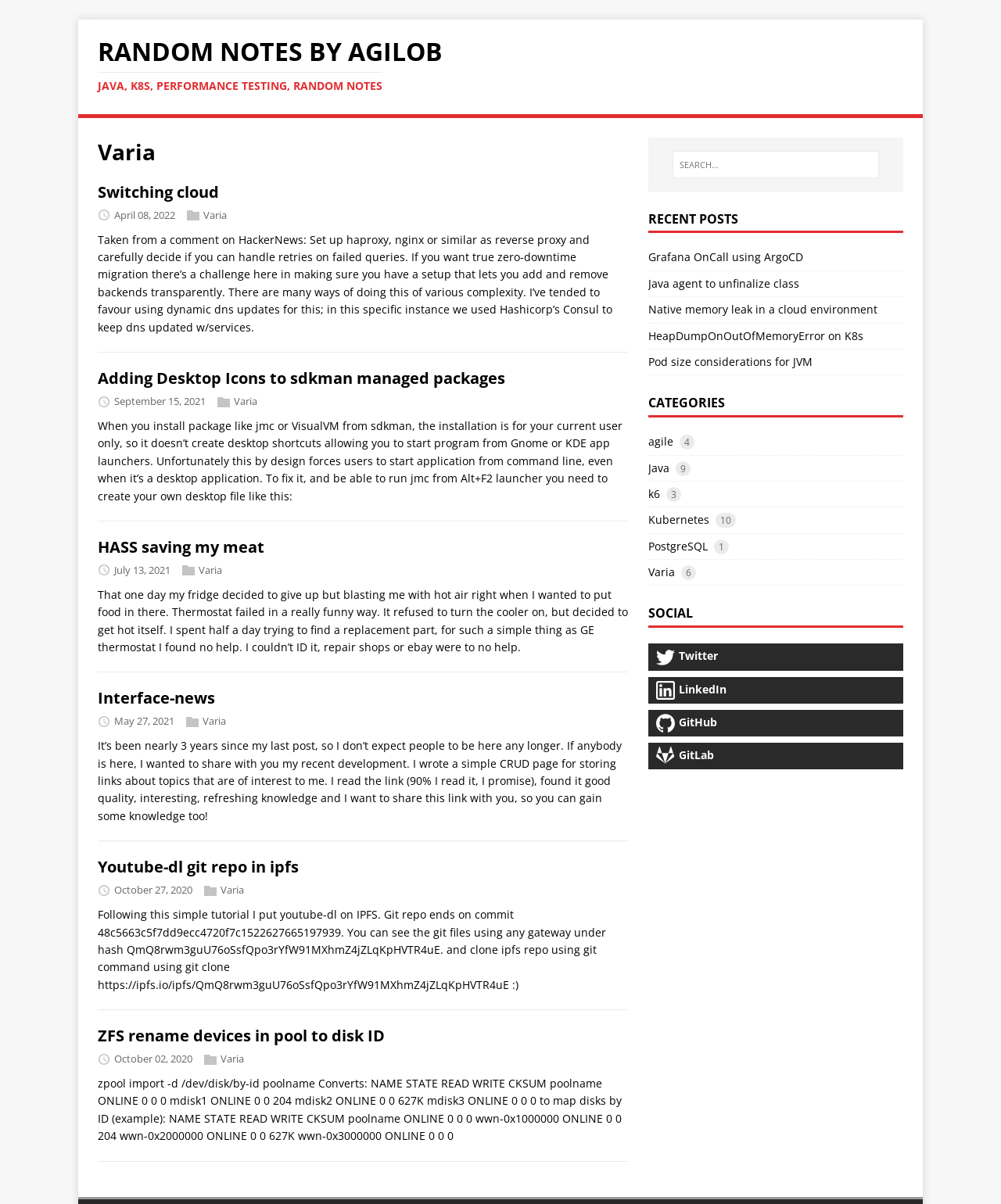Identify the bounding box coordinates for the element you need to click to achieve the following task: "read article about Switching cloud". The coordinates must be four float values ranging from 0 to 1, formatted as [left, top, right, bottom].

[0.098, 0.151, 0.627, 0.168]